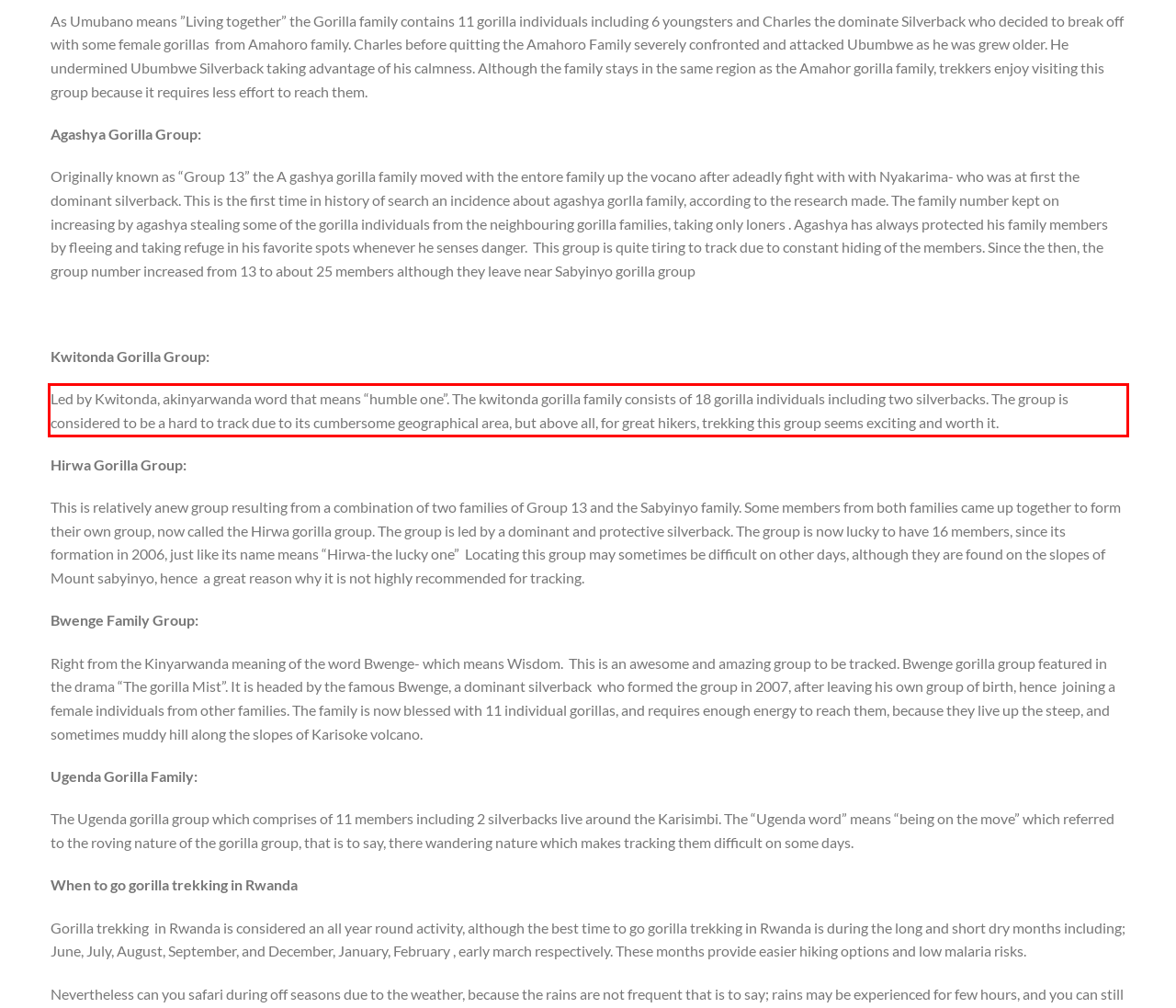Examine the webpage screenshot, find the red bounding box, and extract the text content within this marked area.

Led by Kwitonda, akinyarwanda word that means “humble one”. The kwitonda gorilla family consists of 18 gorilla individuals including two silverbacks. The group is considered to be a hard to track due to its cumbersome geographical area, but above all, for great hikers, trekking this group seems exciting and worth it.